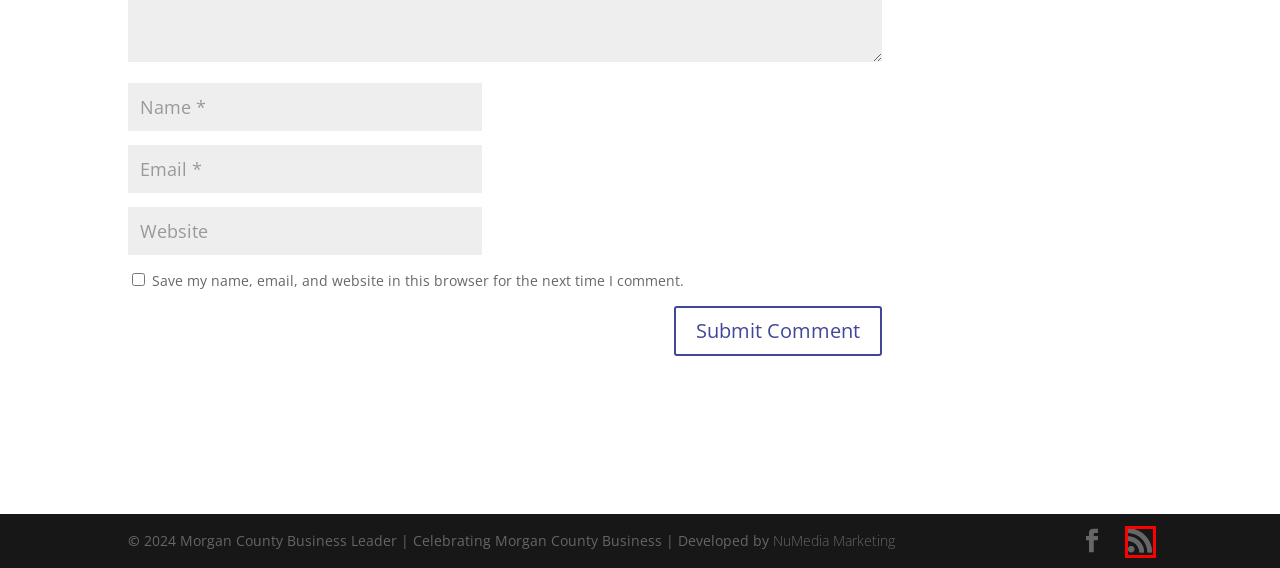Evaluate the webpage screenshot and identify the element within the red bounding box. Select the webpage description that best fits the new webpage after clicking the highlighted element. Here are the candidates:
A. Advertising | Morgan County Business Leader
B. Morgan County Business Leader | Celebrating Morgan County Business
C. Nicole Davis | Morgan County Business Leader
D. The Paper | Morgan County Business Leader
E. Home - NuMedia Marketing
F. Contact Us | Morgan County Business Leader
G. Morgan County Business Leader
H. 2024 | Morgan County Business Leader

G